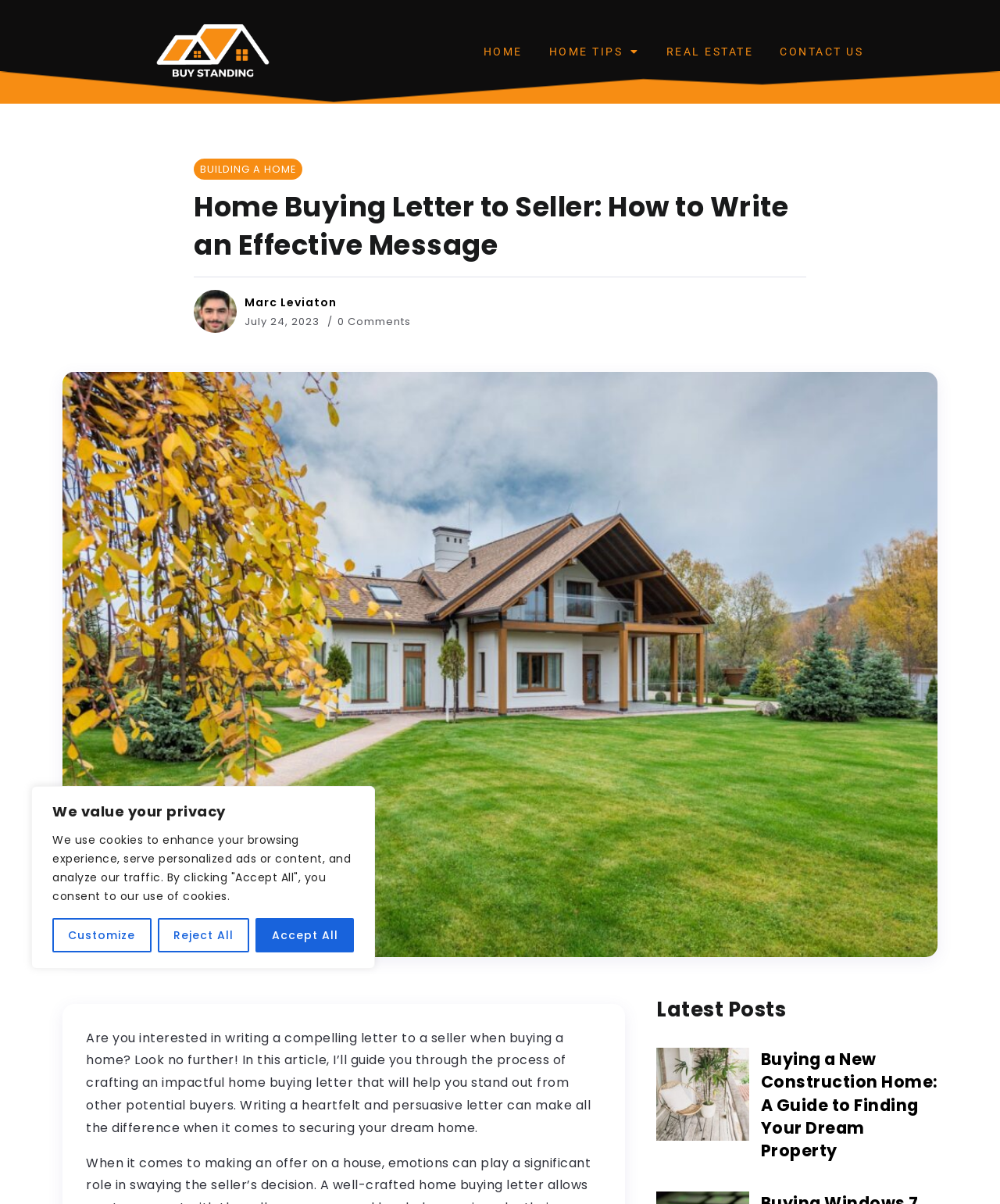Respond to the following query with just one word or a short phrase: 
How many comments are there on the current article?

0